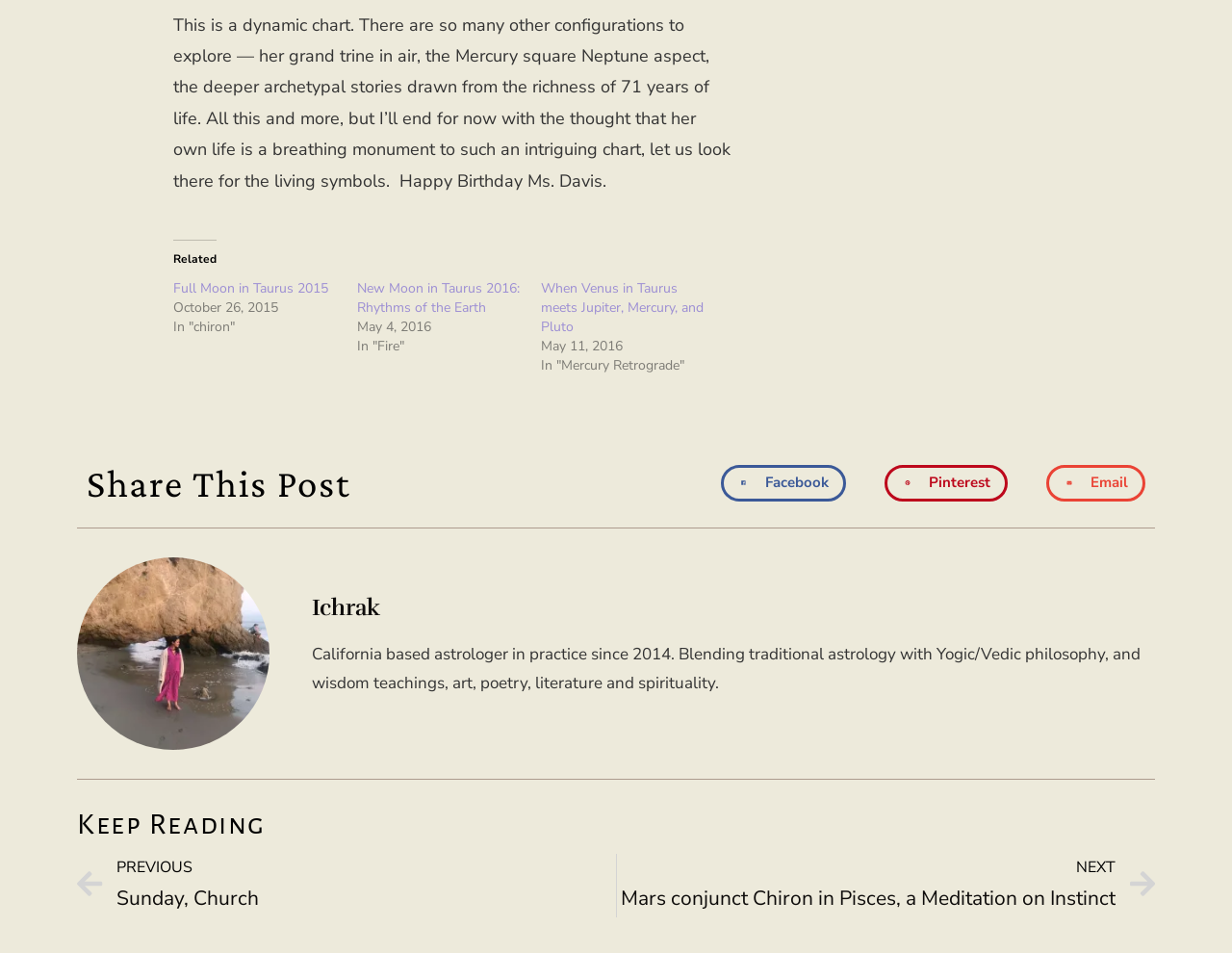Use a single word or phrase to answer the question: What is the title of the first related post?

Full Moon in Taurus 2015